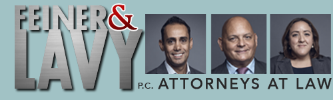How many attorneys' headshots are shown? Observe the screenshot and provide a one-word or short phrase answer.

Three